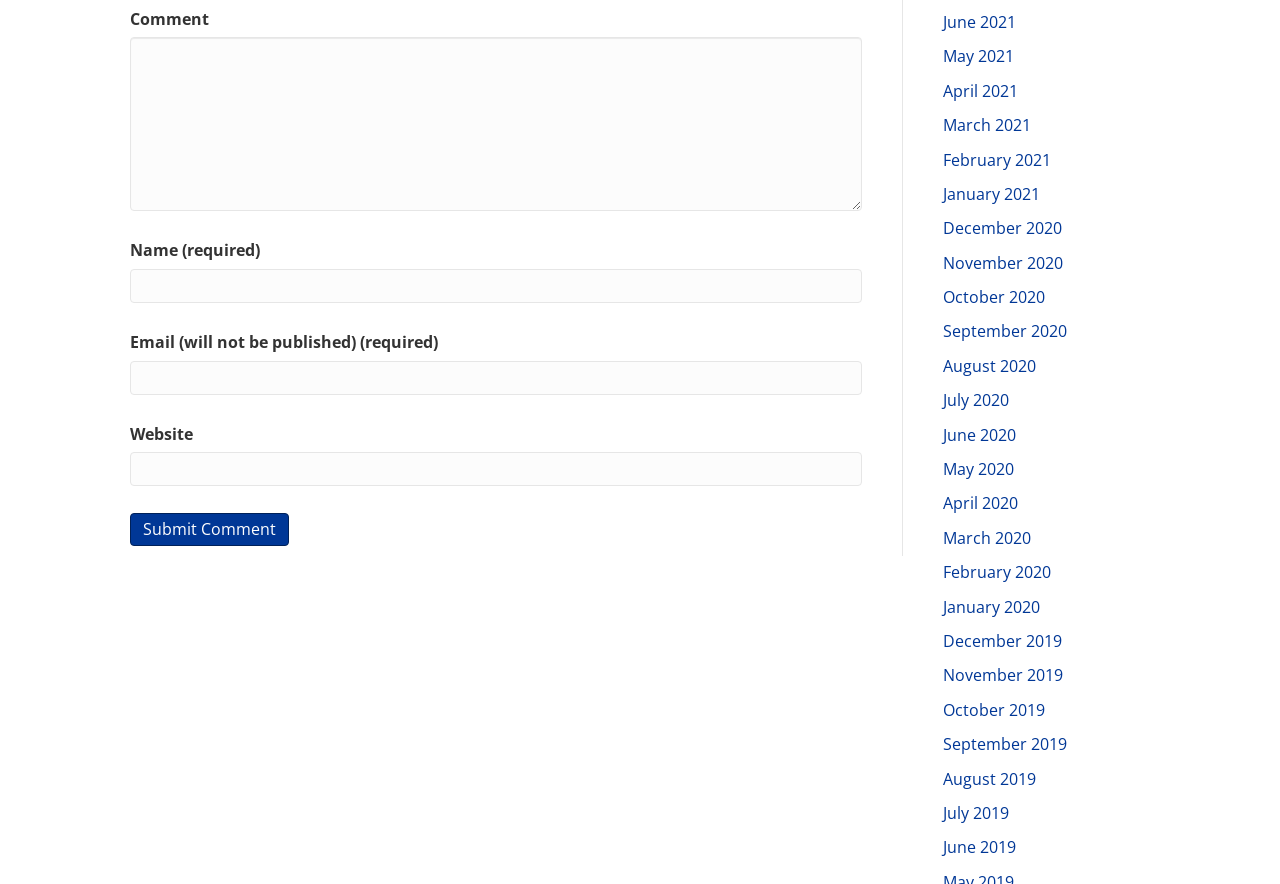Highlight the bounding box of the UI element that corresponds to this description: "February 2020".

[0.736, 0.635, 0.821, 0.66]